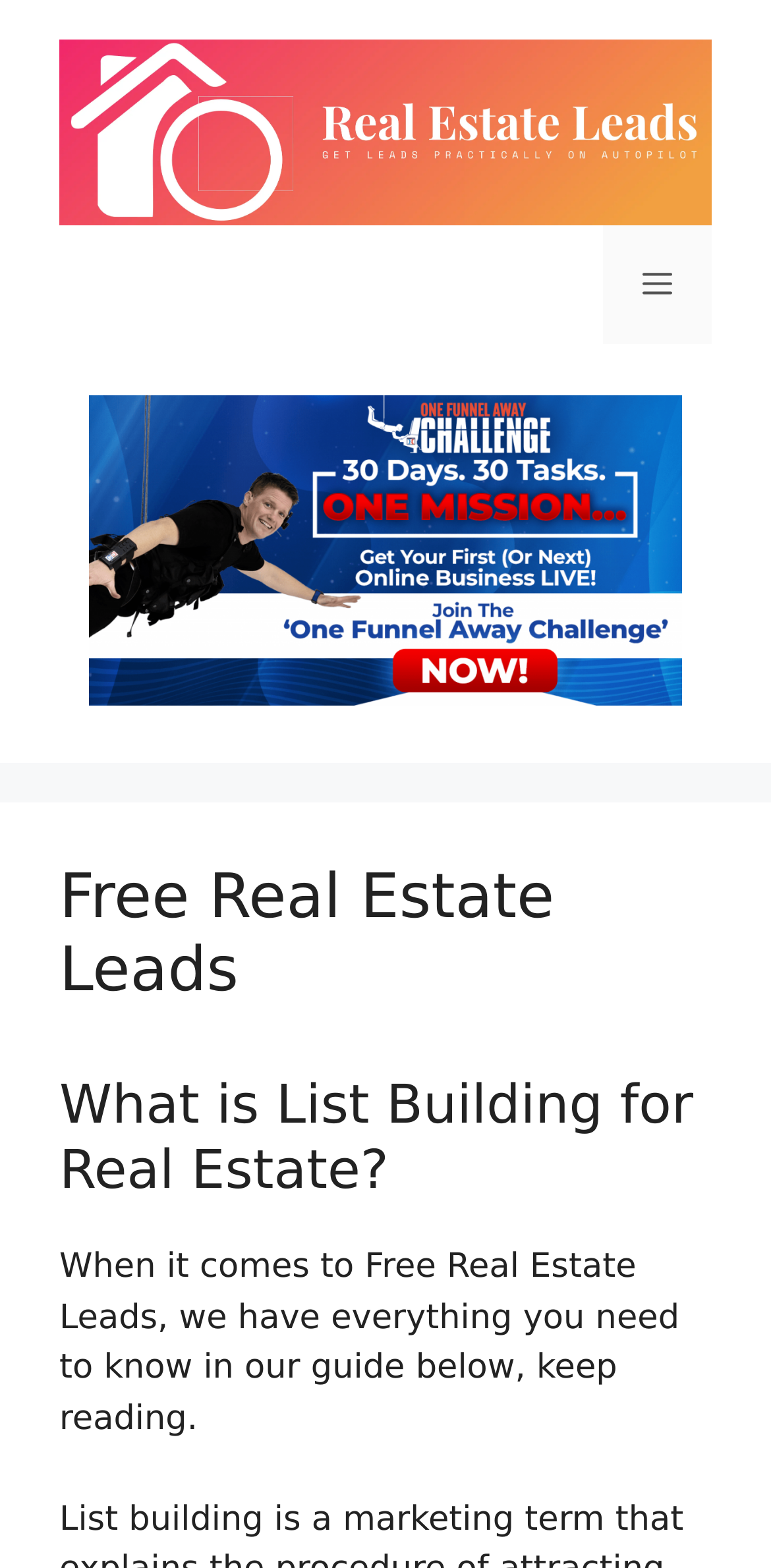Provide a single word or phrase answer to the question: 
What is the main topic of this webpage?

Free Real Estate Leads